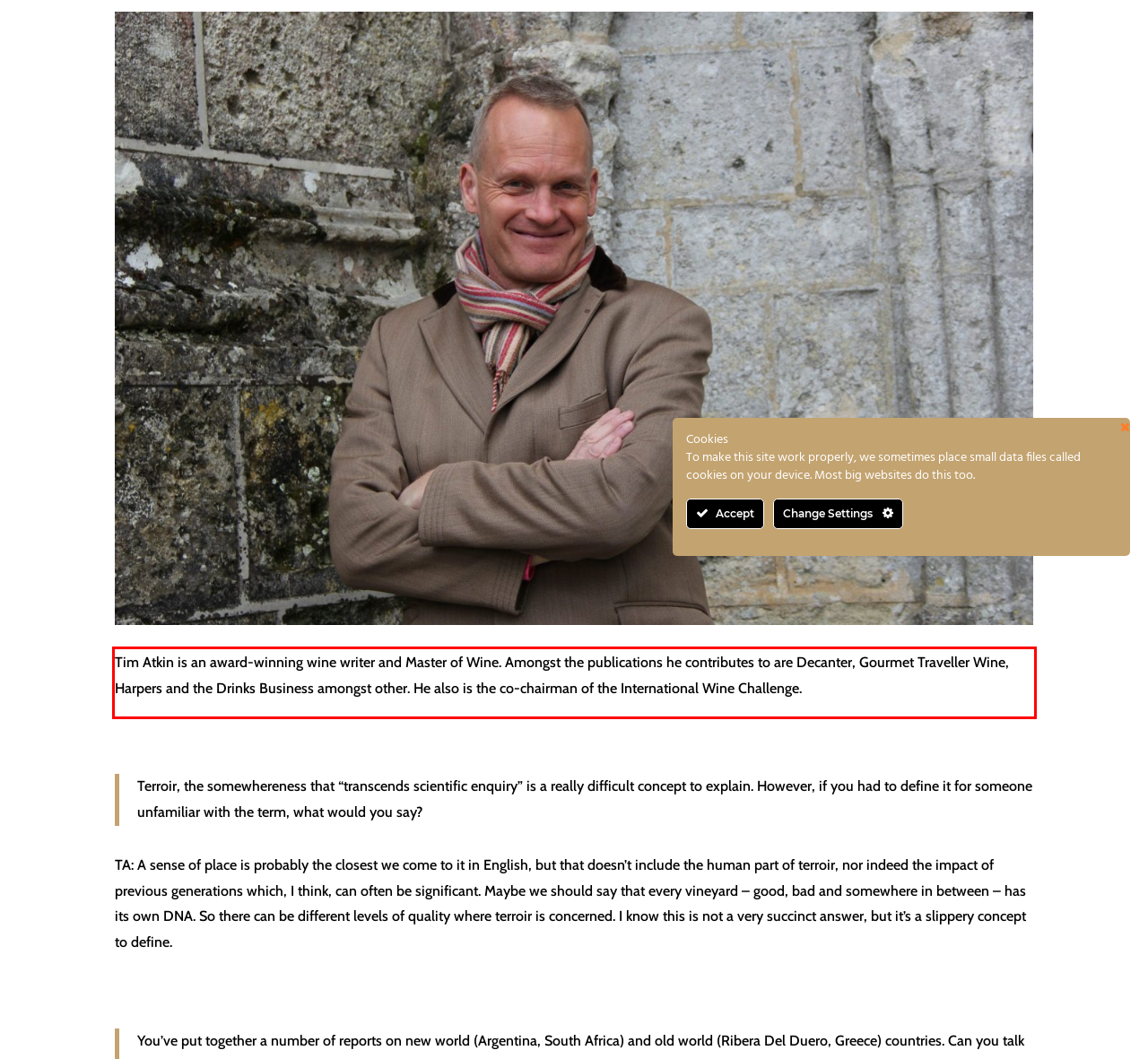Please perform OCR on the text content within the red bounding box that is highlighted in the provided webpage screenshot.

Tim Atkin is an award-winning wine writer and Master of Wine. Amongst the publications he contributes to are Decanter, Gourmet Traveller Wine, Harpers and the Drinks Business amongst other. He also is the co-chairman of the International Wine Challenge.